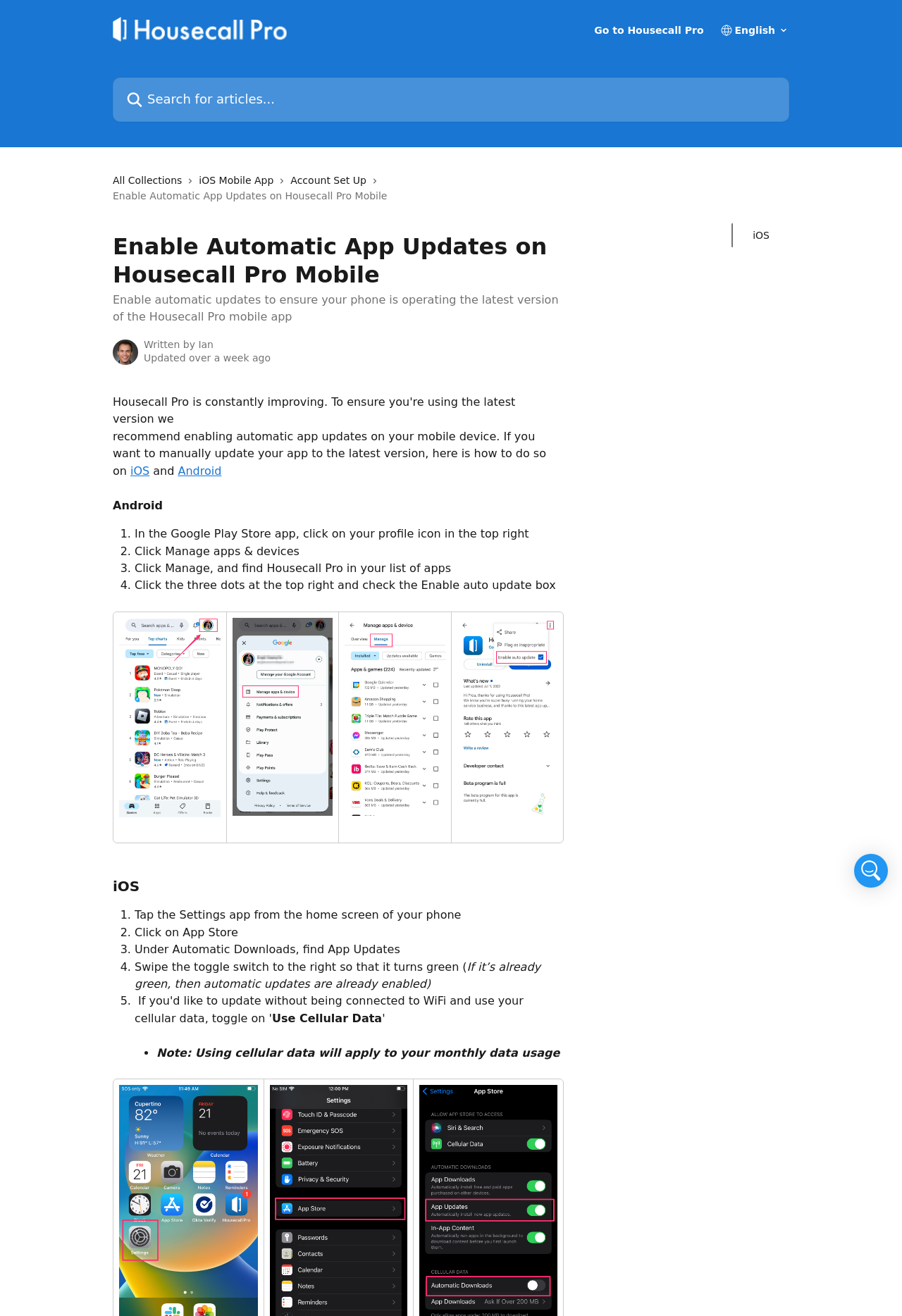Bounding box coordinates must be specified in the format (top-left x, top-left y, bottom-right x, bottom-right y). All values should be floating point numbers between 0 and 1. What are the bounding box coordinates of the UI element described as: CV

None